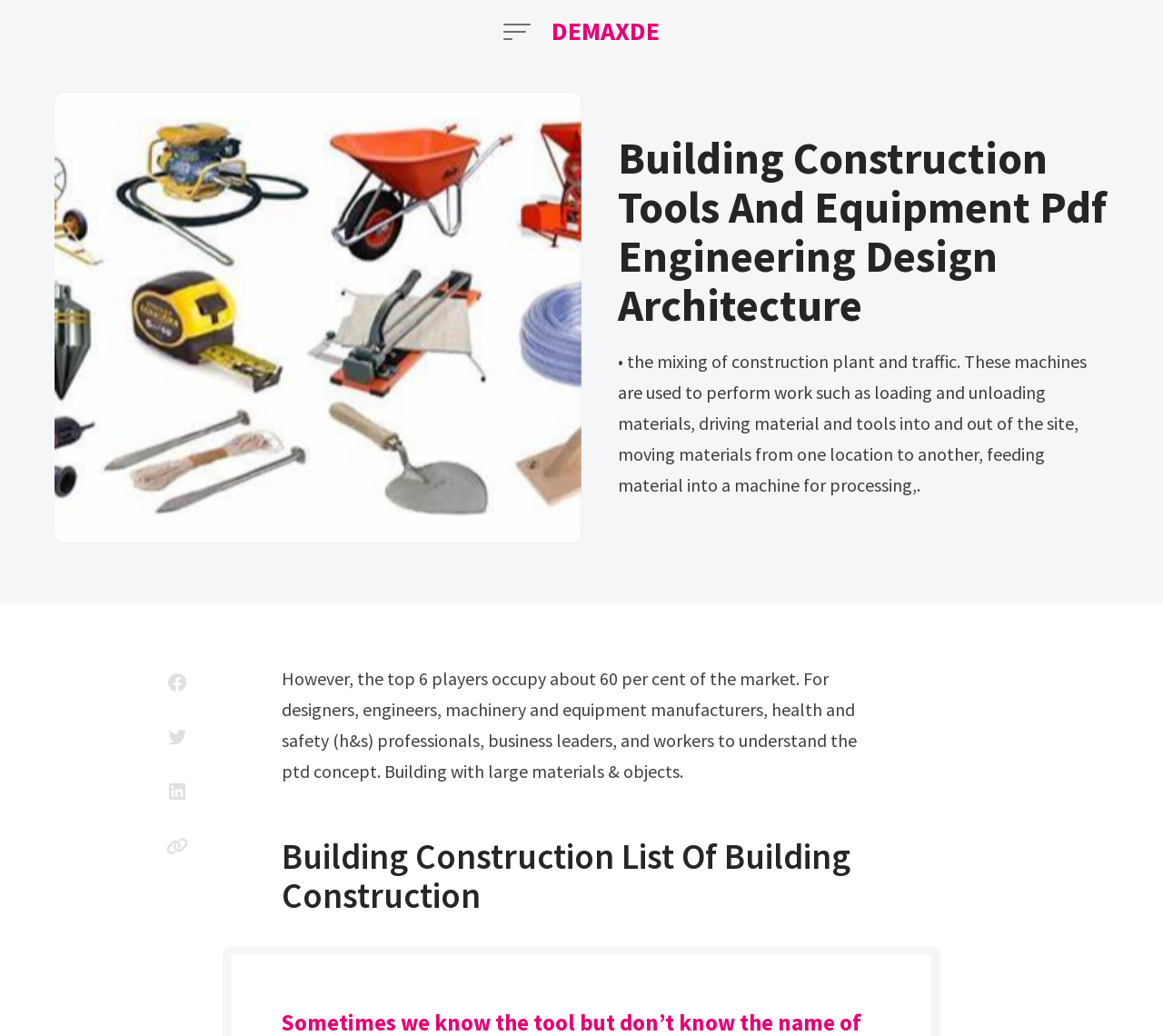What is the purpose of the machines mentioned?
Provide a one-word or short-phrase answer based on the image.

Performing work